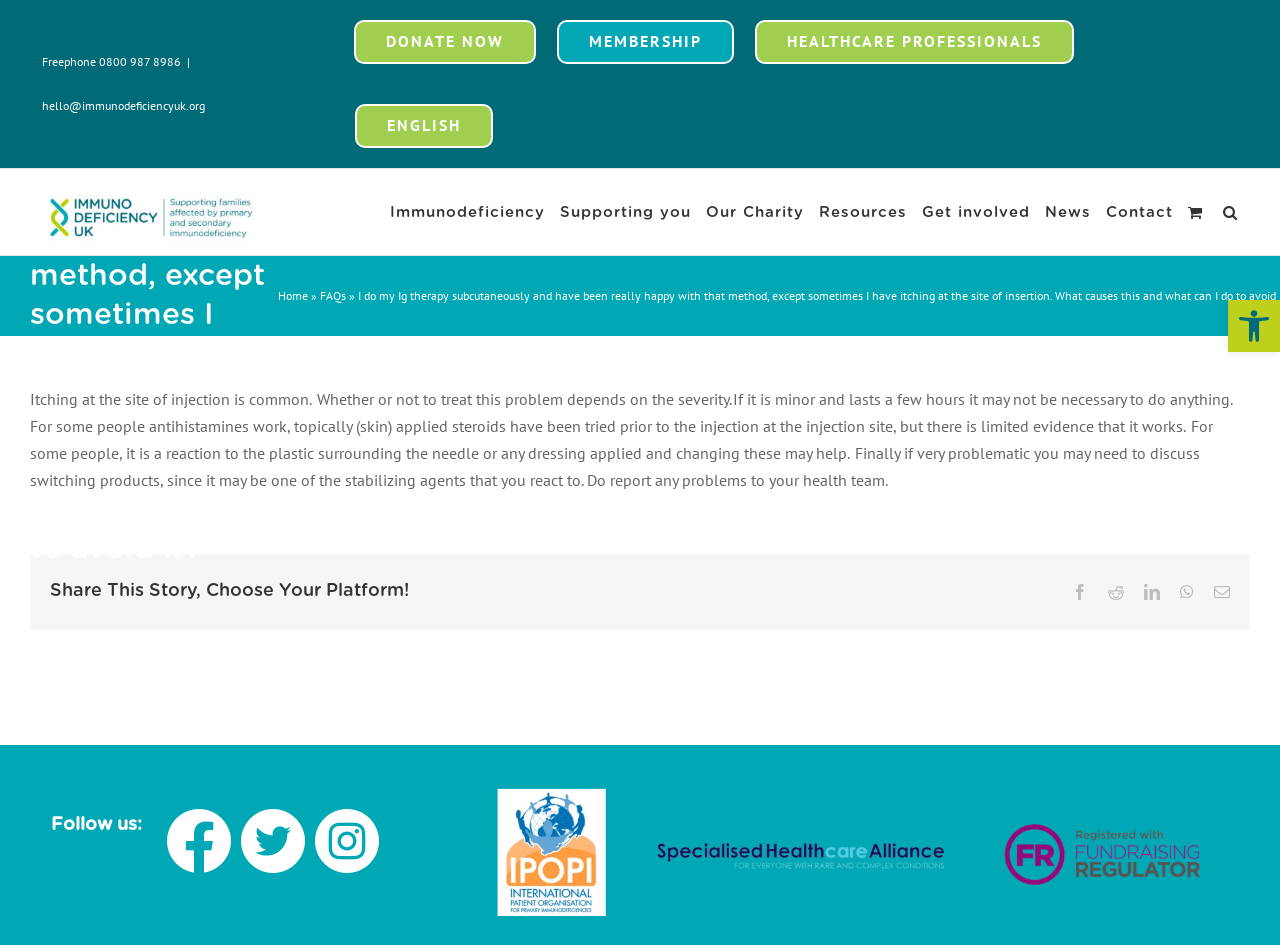Locate and extract the text of the main heading on the webpage.

I do my Ig therapy subcutaneously and have been really happy with that method, except sometimes I have itching at the site of insertion. What causes this and what can I do to avoid it?